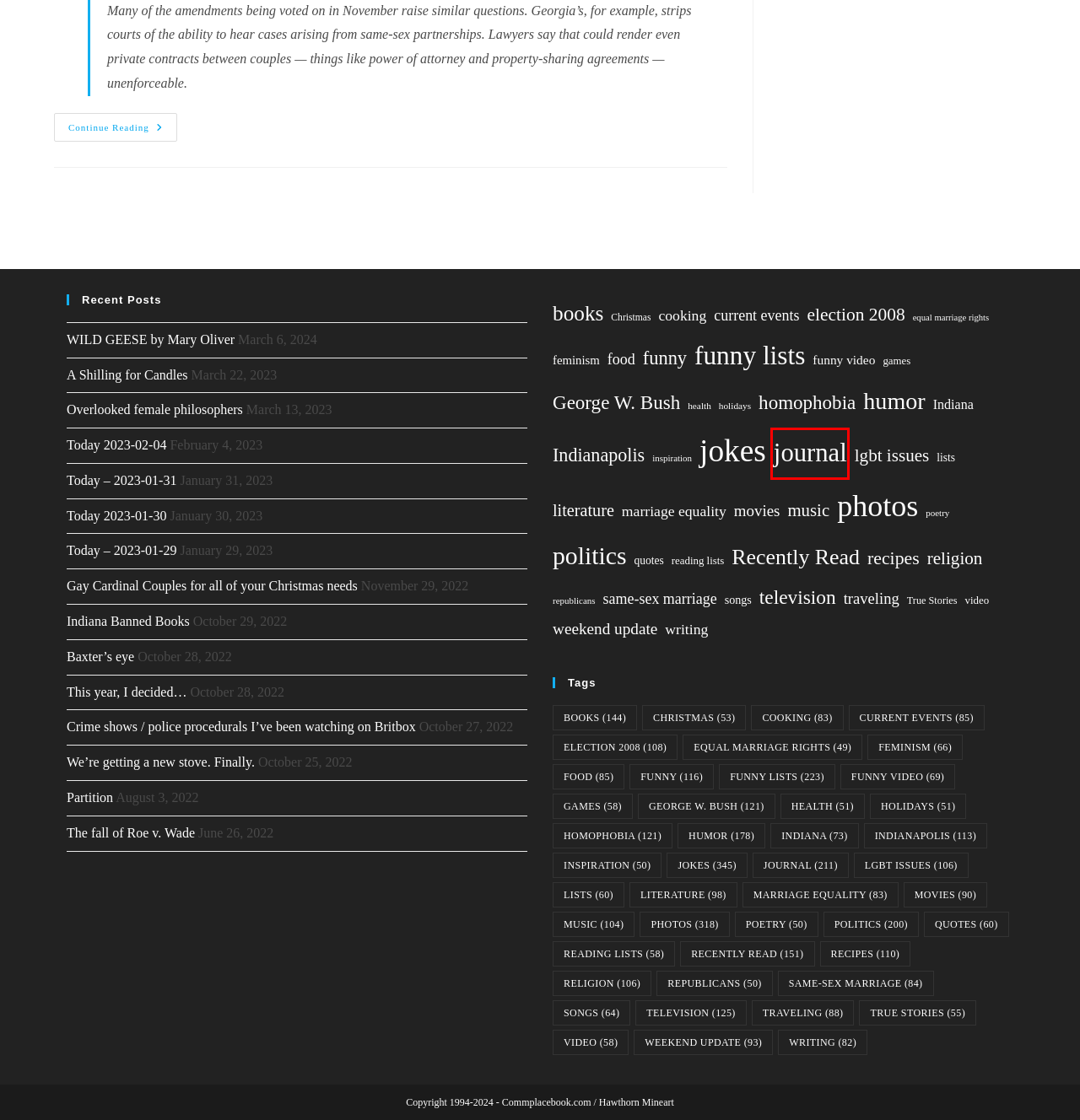You are given a screenshot of a webpage within which there is a red rectangle bounding box. Please choose the best webpage description that matches the new webpage after clicking the selected element in the bounding box. Here are the options:
A. journal – commonplacebook.com
B. politics – commonplacebook.com
C. games – commonplacebook.com
D. reading lists – commonplacebook.com
E. We’re getting a new stove. Finally. – commonplacebook.com
F. video – commonplacebook.com
G. Indiana – commonplacebook.com
H. feminism – commonplacebook.com

A